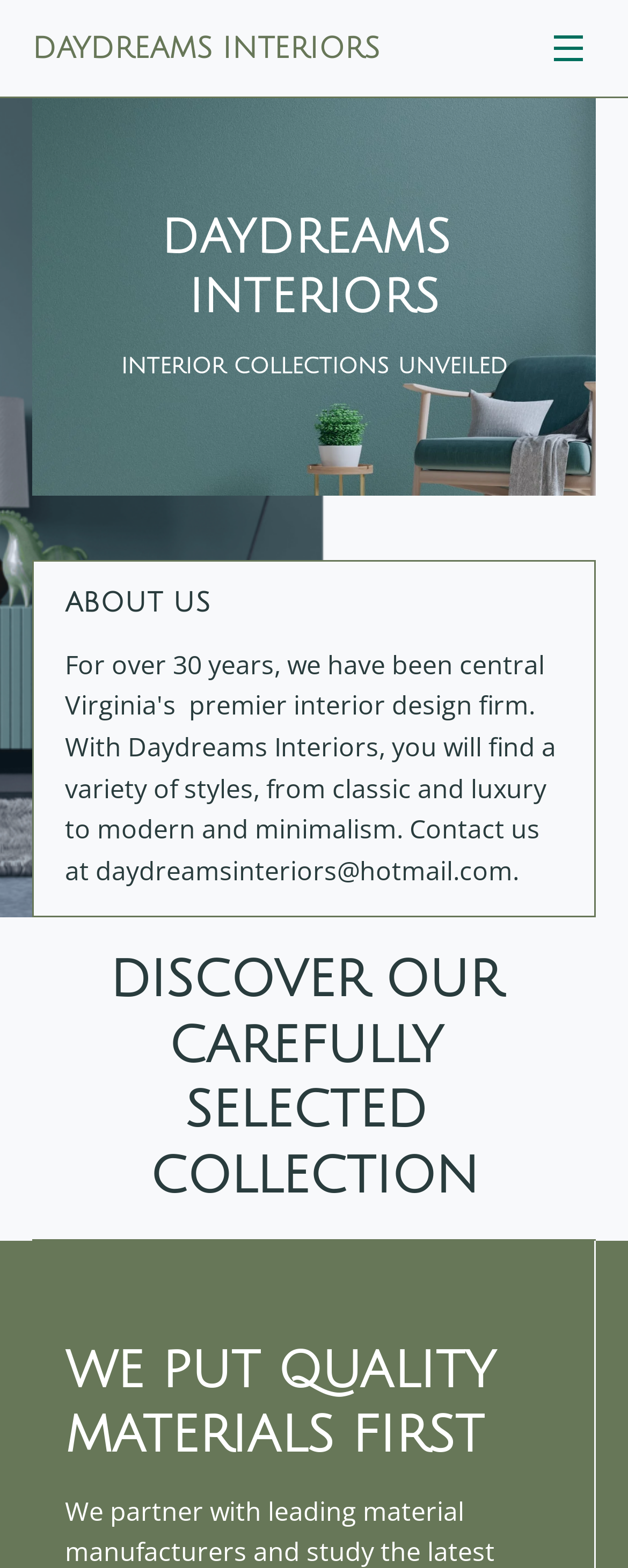Given the description Daydreams Interiors, predict the bounding box coordinates of the UI element. Ensure the coordinates are in the format (top-left x, top-left y, bottom-right x, bottom-right y) and all values are between 0 and 1.

[0.051, 0.017, 0.654, 0.045]